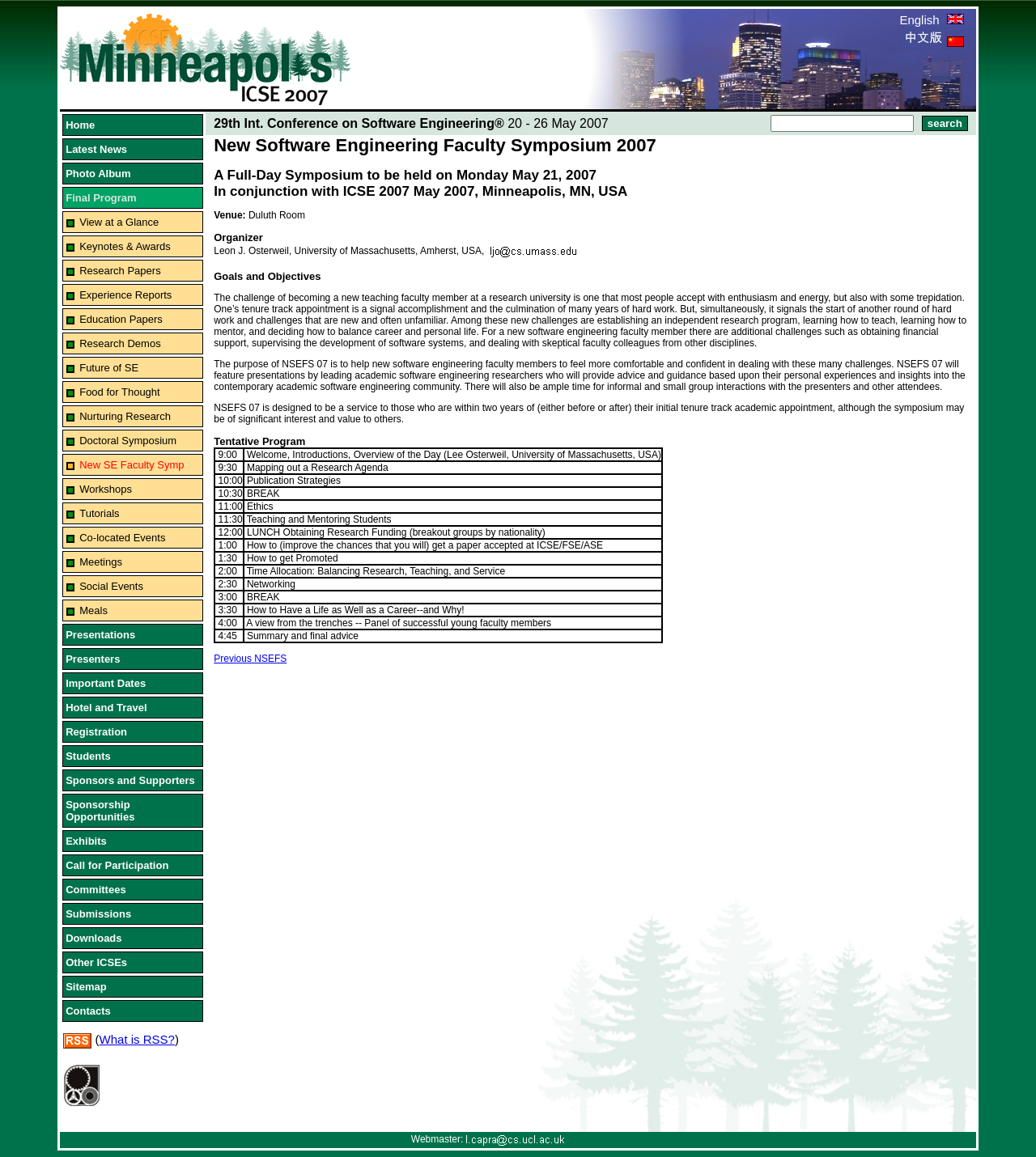Locate the bounding box coordinates of the region to be clicked to comply with the following instruction: "read about NSEFS 07". The coordinates must be four float numbers between 0 and 1, in the form [left, top, right, bottom].

[0.199, 0.117, 0.942, 0.581]